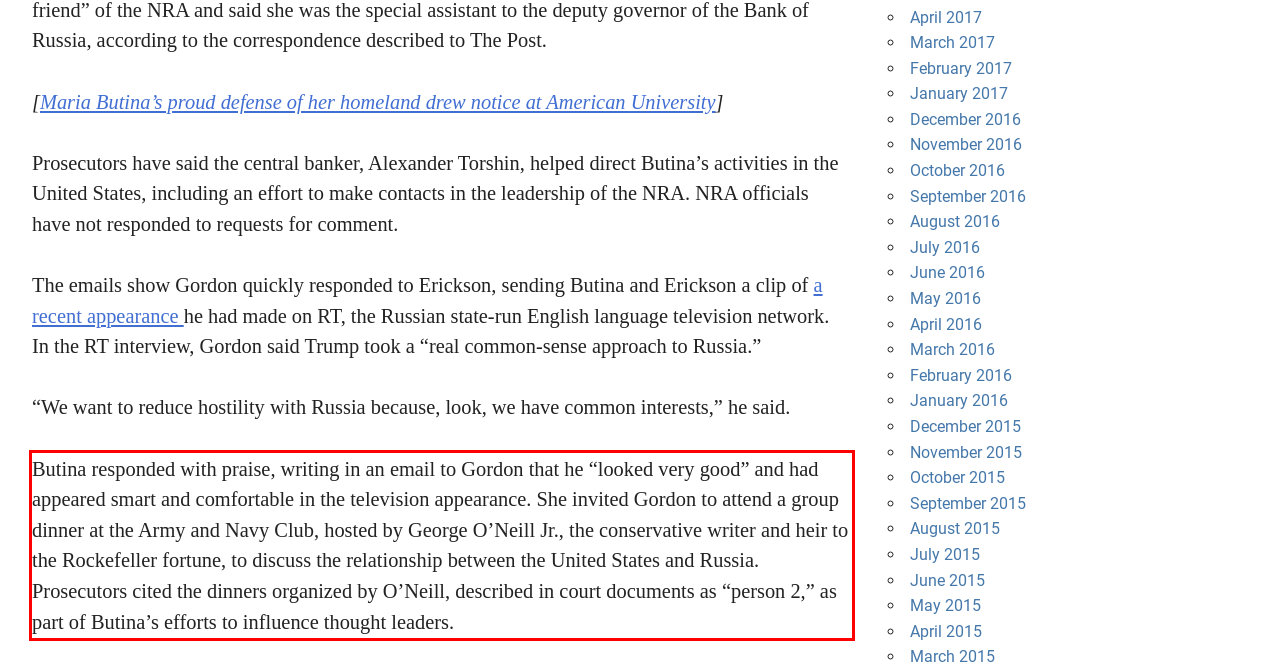With the provided screenshot of a webpage, locate the red bounding box and perform OCR to extract the text content inside it.

Butina responded with praise, writing in an email to Gordon that he “looked very good” and had appeared smart and comfortable in the television appearance. She invited Gordon to attend a group dinner at the Army and Navy Club, hosted by George O’Neill Jr., the conservative writer and heir to the Rockefeller fortune, to discuss the relationship between the United States and Russia. Prosecutors cited the dinners organized by O’Neill, described in court documents as “person 2,” as part of Butina’s efforts to influence thought leaders.